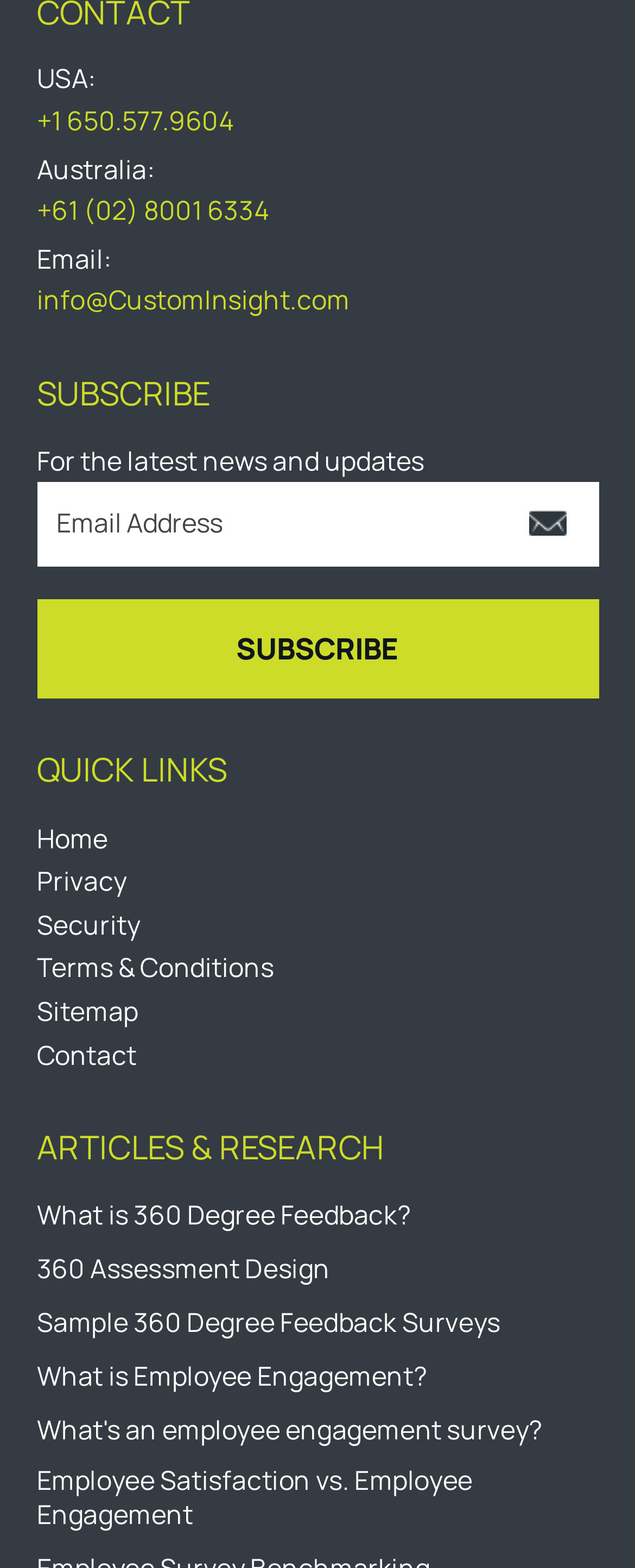Provide the bounding box coordinates for the area that should be clicked to complete the instruction: "Go to the Home page".

[0.058, 0.523, 0.17, 0.546]